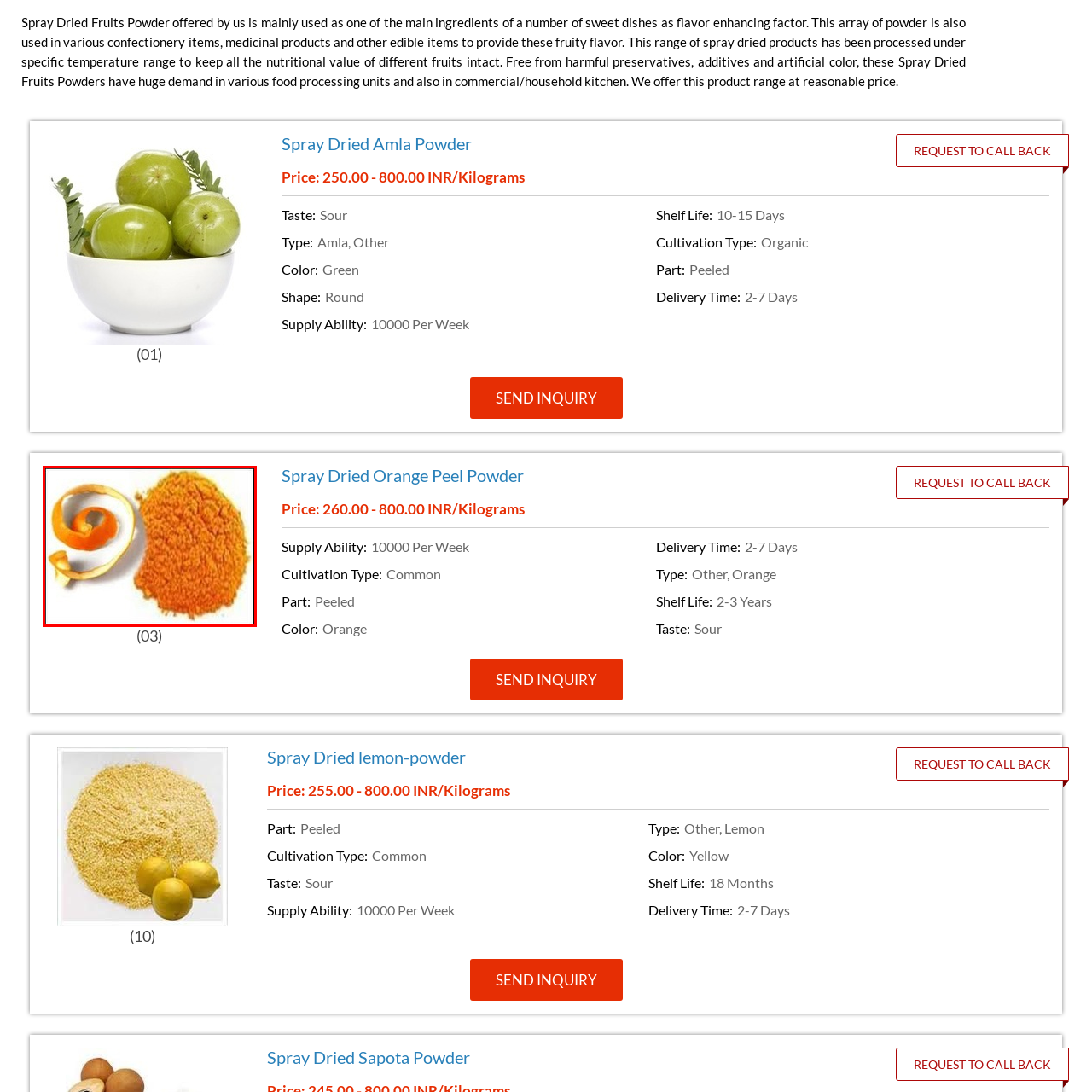Inspect the area enclosed by the red box and reply to the question using only one word or a short phrase: 
What is the powder prized for?

Sour taste and vibrant color